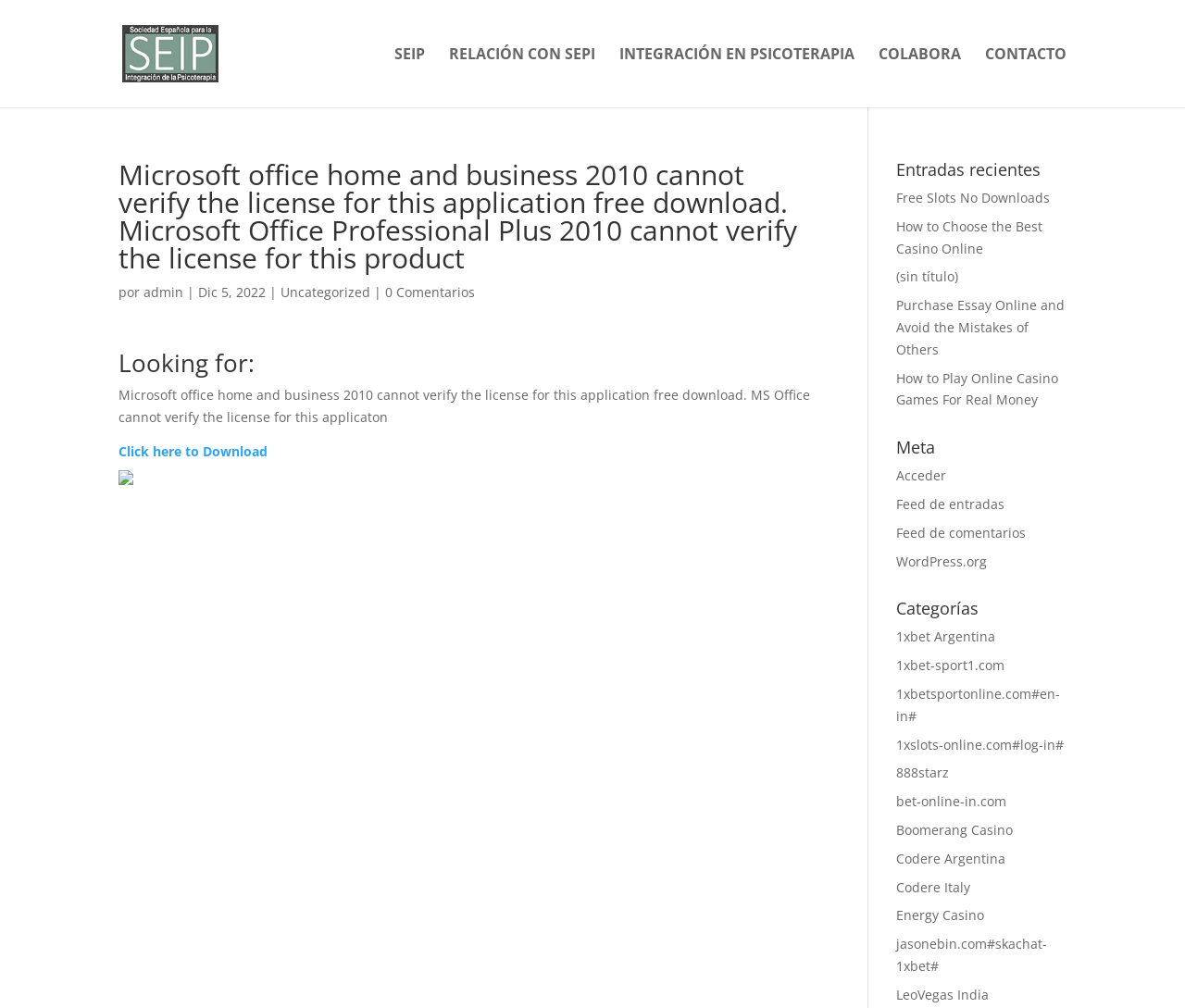Provide the bounding box coordinates in the format (top-left x, top-left y, bottom-right x, bottom-right y). All values are floating point numbers between 0 and 1. Determine the bounding box coordinate of the UI element described as: 0 Comentarios

[0.325, 0.281, 0.401, 0.298]